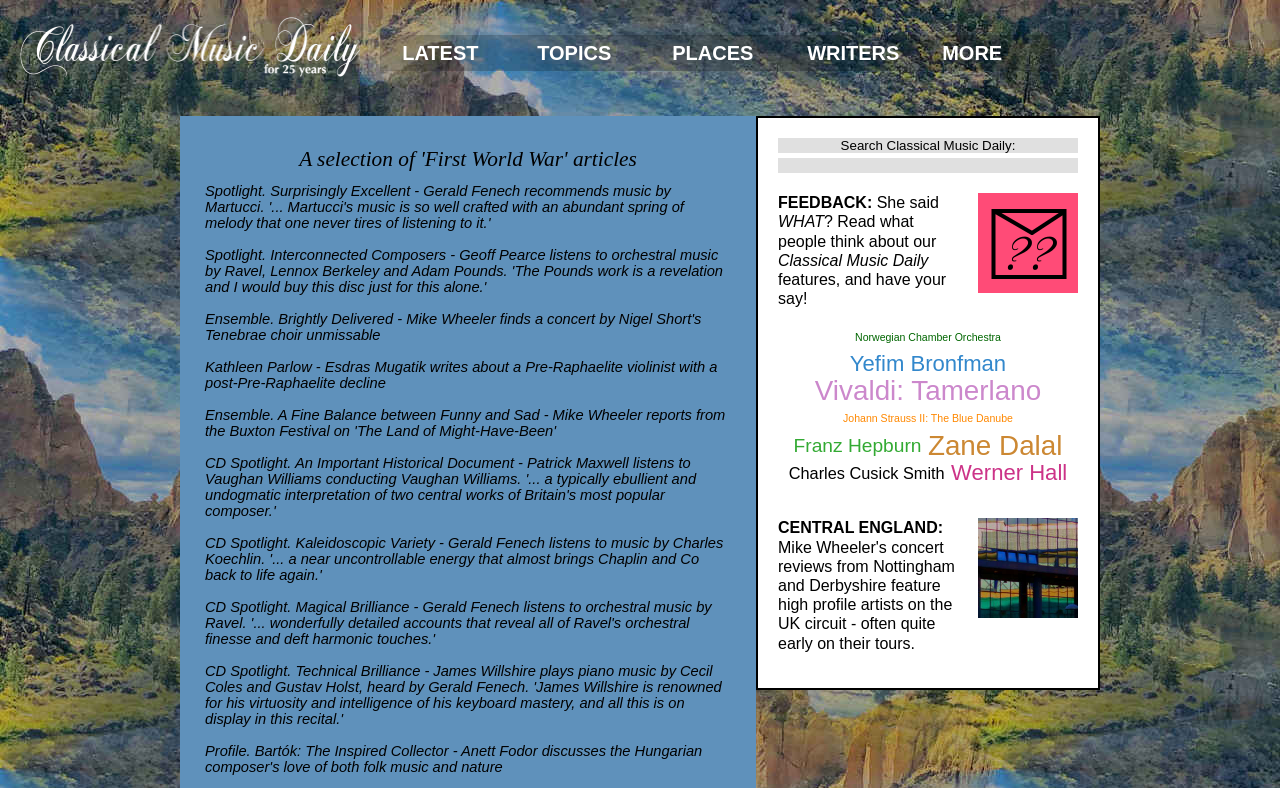Explain the webpage's design and content in an elaborate manner.

The webpage is about Classical Music Daily, with a focus on the First World War. At the top, there is a logo image of Classical Music Daily, followed by a navigation menu with links to LATEST, TOPICS, PLACES, WRITERS, and MORE. 

To the right of the navigation menu, there is a search bar with a button and a textbox. Below the search bar, there is an image of Correspondence. 

On the left side of the page, there is a section with a heading "A selection of 'First World War' articles". This section contains 8 links to articles, each with a brief summary. The articles are about music, composers, and concerts, with titles such as "Spotlight. Surprisingly Excellent", "Ensemble. Brightly Delivered", and "CD Spotlight. An Important Historical Document". 

On the right side of the page, there are several links to other articles and features, including "FEEDBACK: She said WHAT? Read what people think about our Classical Music Daily features, and have your say!", "Norwegian Chamber Orchestra", and "CENTRAL ENGLAND: Mike Wheeler's concert reviews from Nottingham and Derbyshire feature high profile artists on the UK circuit - often quite early on their tours.". There are also several images, including one of Nottingham Royal Concert Hall.